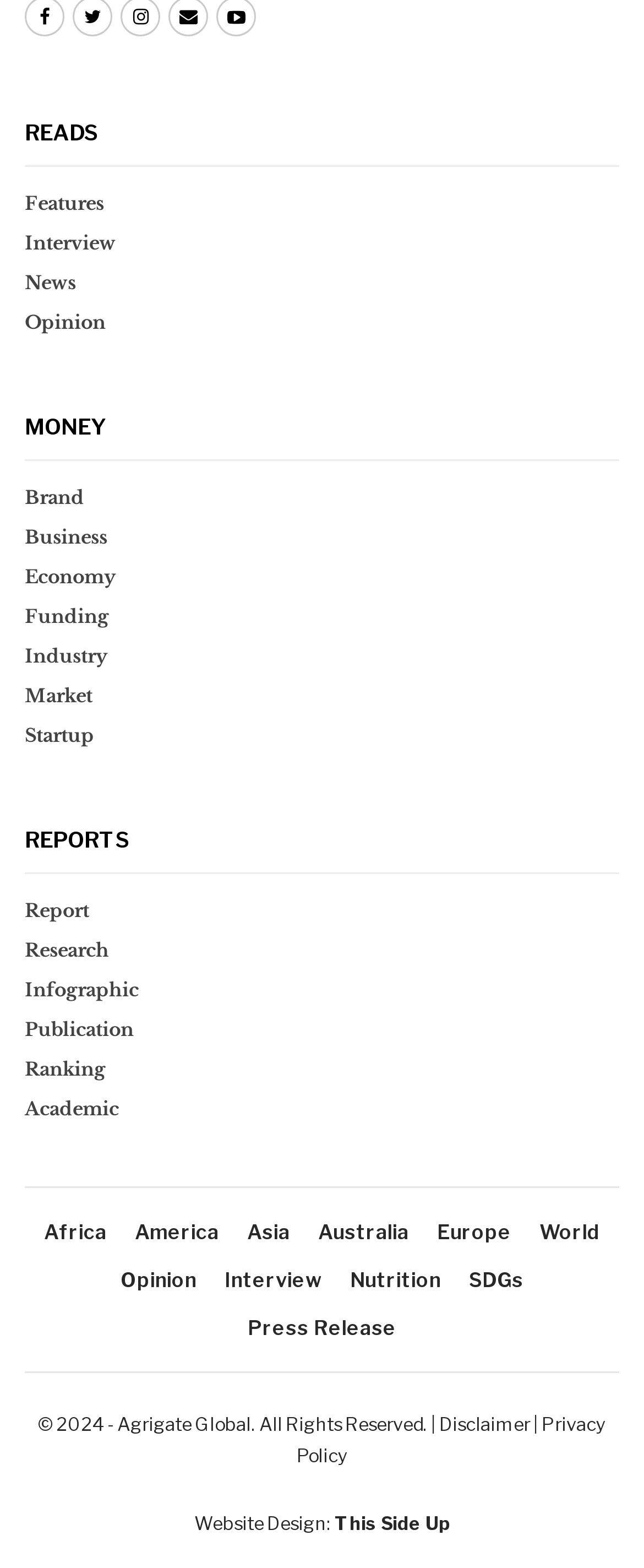Please locate the bounding box coordinates of the element that needs to be clicked to achieve the following instruction: "Read about Brand". The coordinates should be four float numbers between 0 and 1, i.e., [left, top, right, bottom].

[0.038, 0.305, 0.962, 0.33]